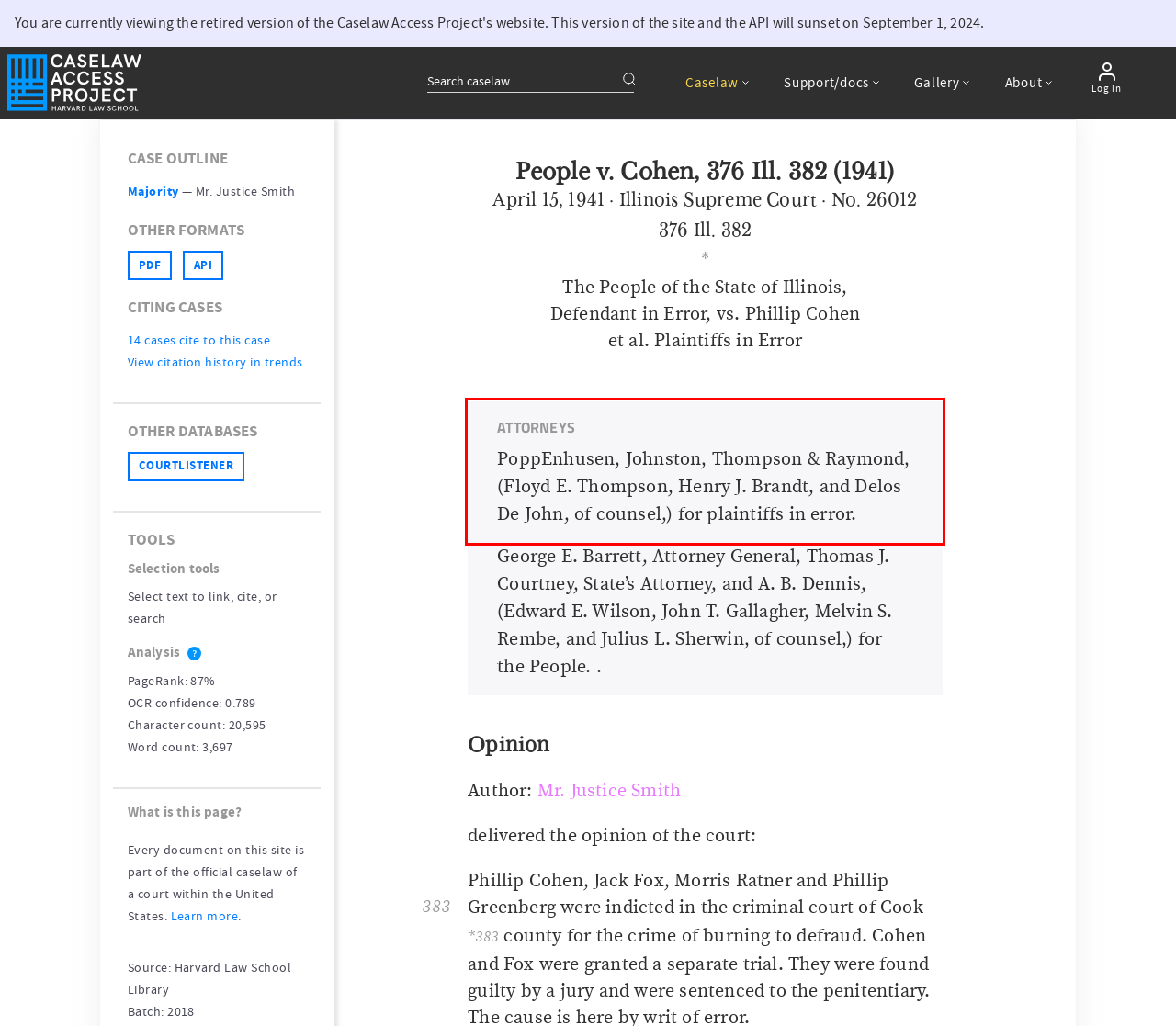Given a screenshot of a webpage containing a red rectangle bounding box, extract and provide the text content found within the red bounding box.

PoppEnhusen, Johnston, Thompson & Raymond, (Floyd E. Thompson, Henry J. Brandt, and Delos De John, of counsel,) for plaintiffs in error.